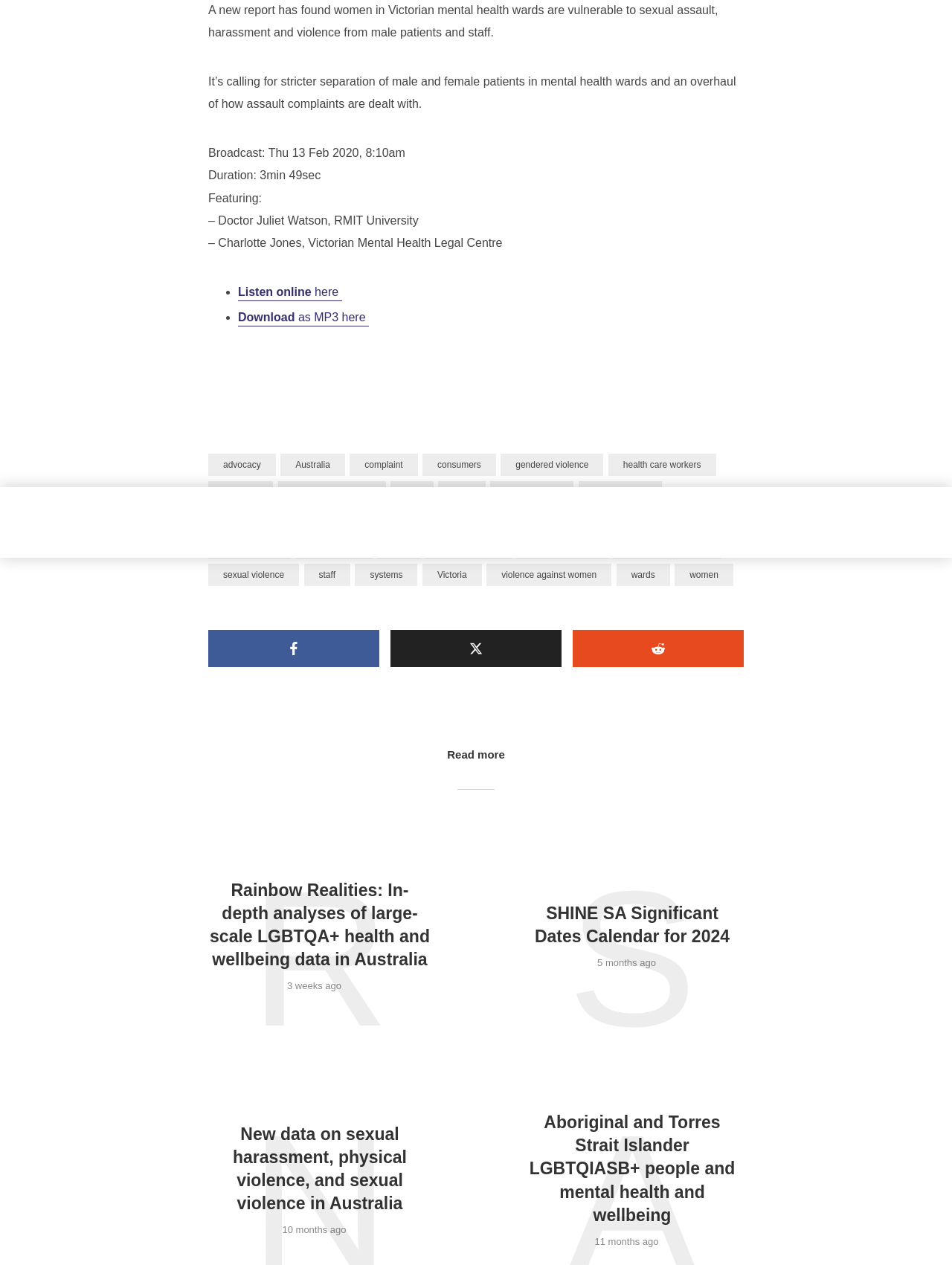Based on the description "Facebook", find the bounding box of the specified UI element.

[0.219, 0.498, 0.398, 0.527]